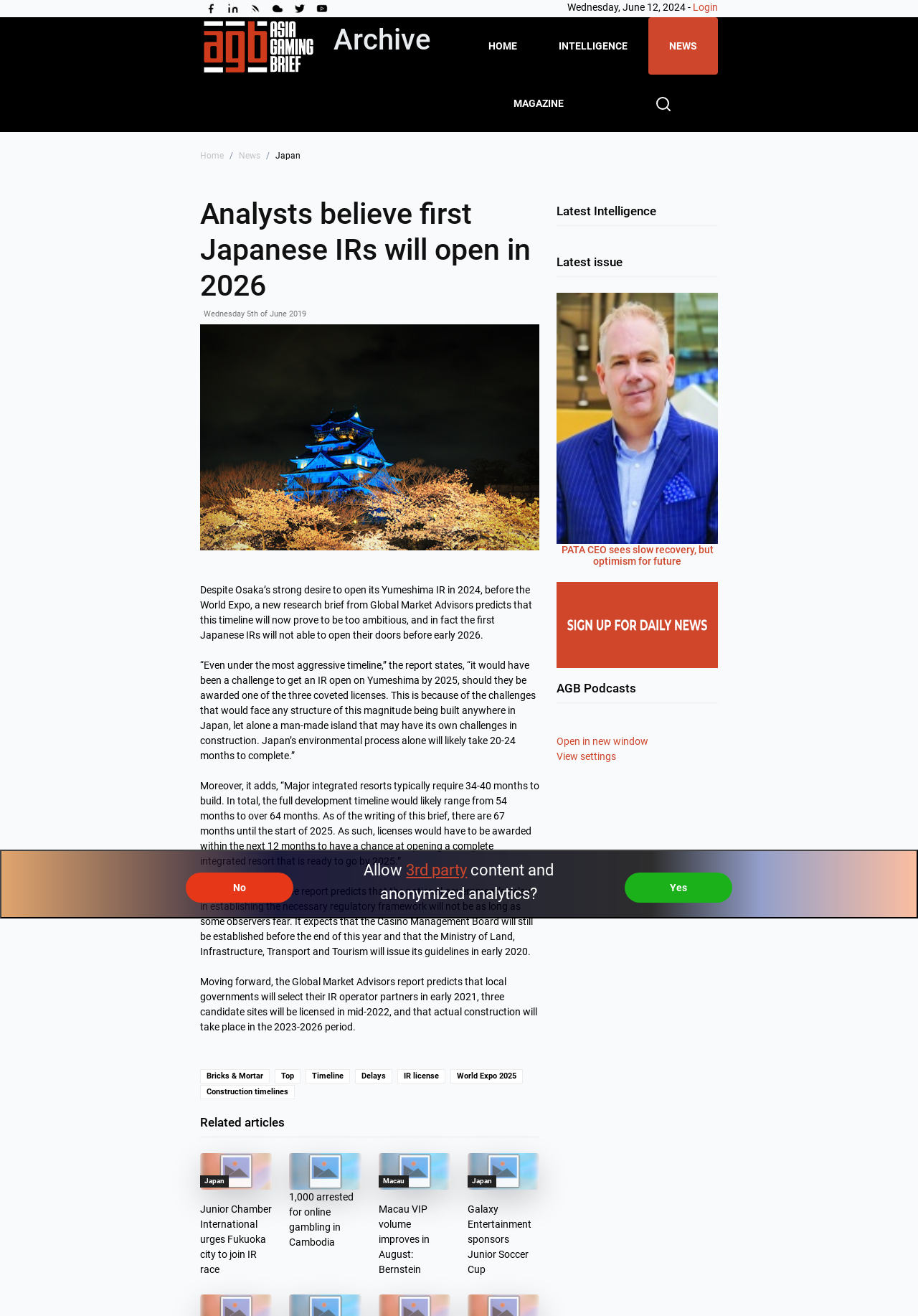What is the name of the event that Osaka wants to open its Yumeshima IR before?
Using the image as a reference, give an elaborate response to the question.

I found the name of the event by reading the static text element that mentions 'before the World Expo'. This element is located in the middle of the webpage and is part of the news article.